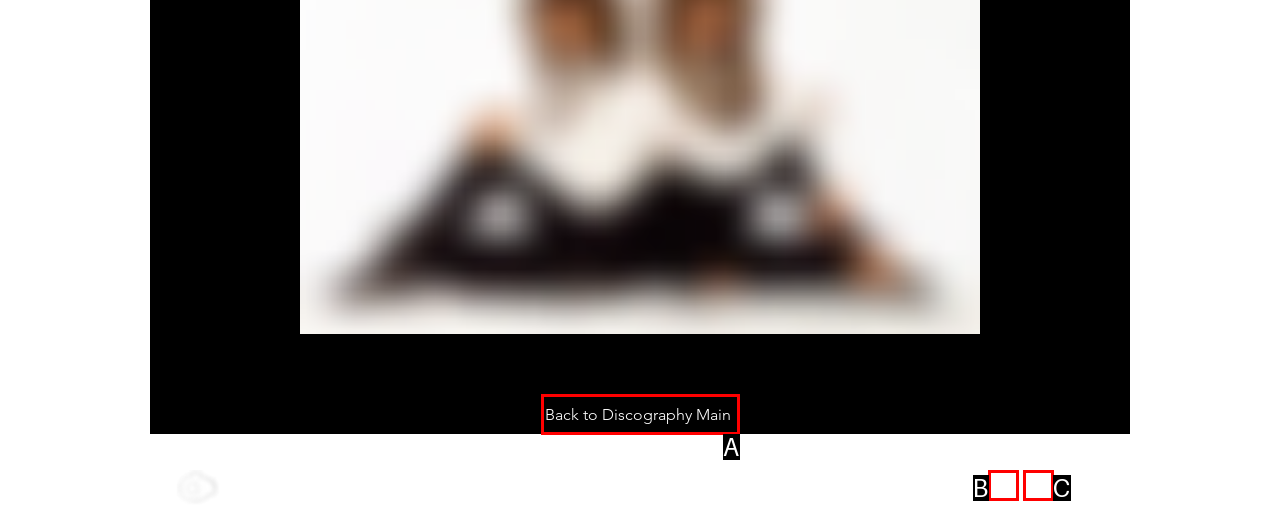Pick the option that best fits the description: aria-label="Instagram - White Circle". Reply with the letter of the matching option directly.

B